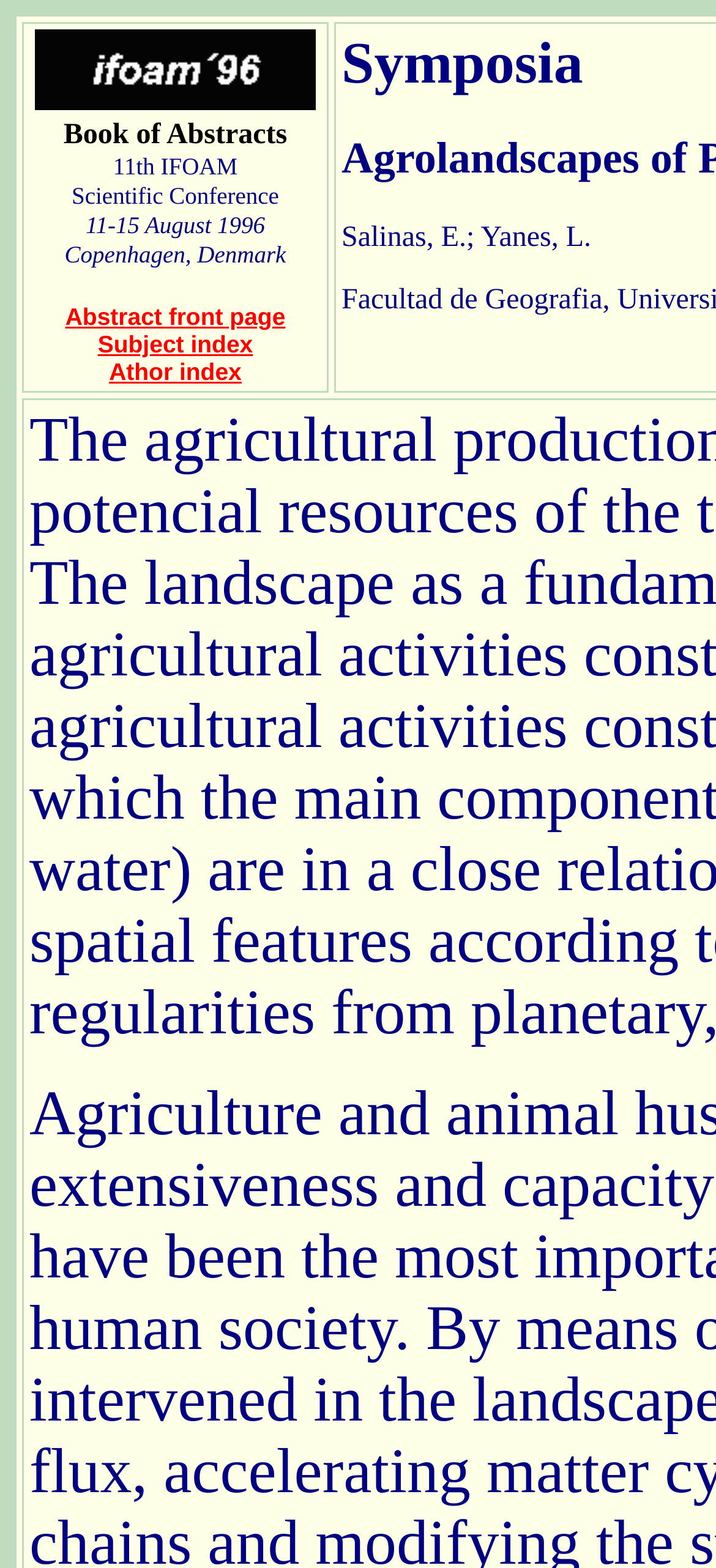Given the description of a UI element: "Athor index", identify the bounding box coordinates of the matching element in the webpage screenshot.

[0.152, 0.228, 0.337, 0.246]